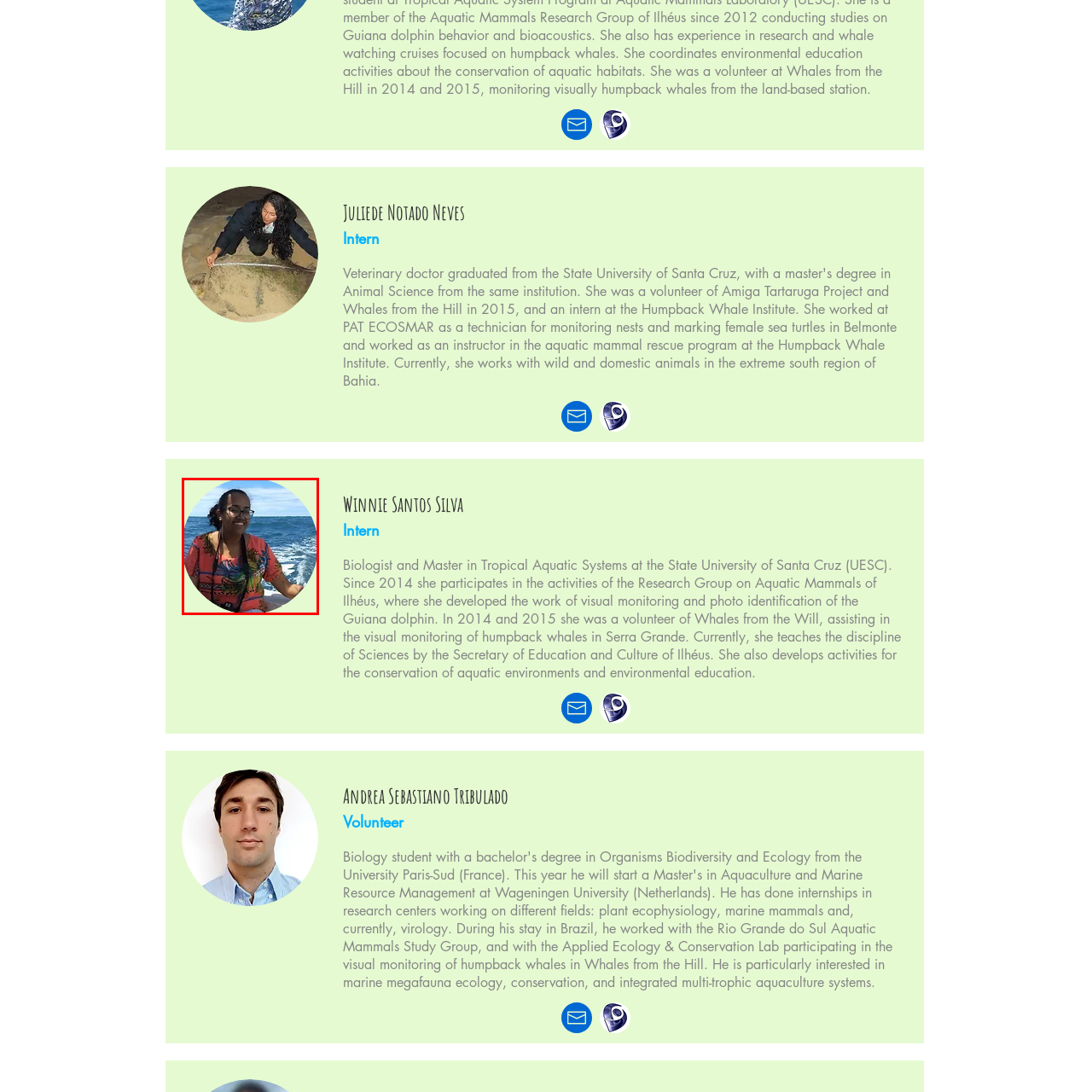Observe the content inside the red rectangle and respond to the question with one word or phrase: 
What is the color of the ocean in the background?

Blue